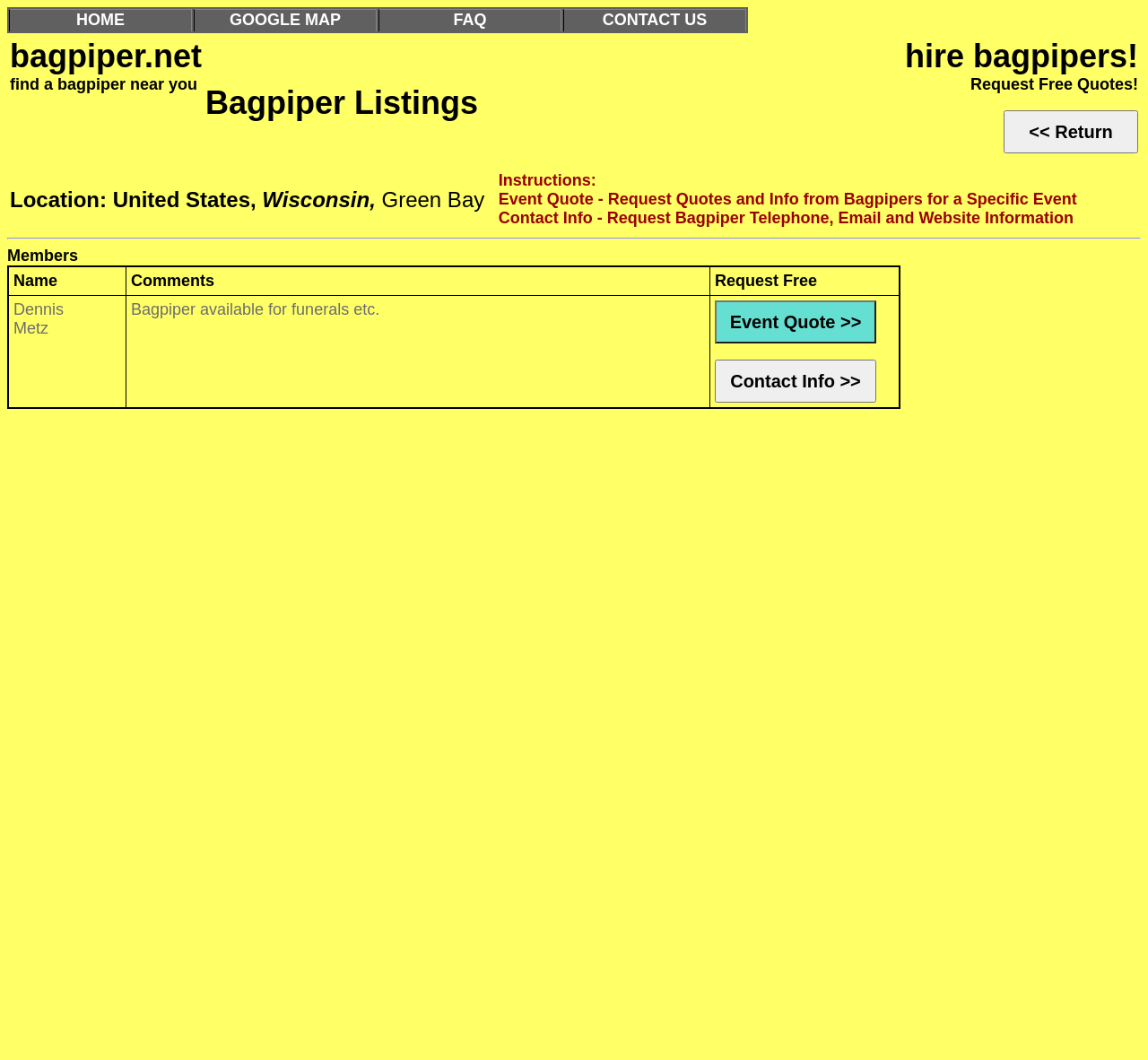Using the description "FAQ", locate and provide the bounding box of the UI element.

[0.395, 0.01, 0.424, 0.027]